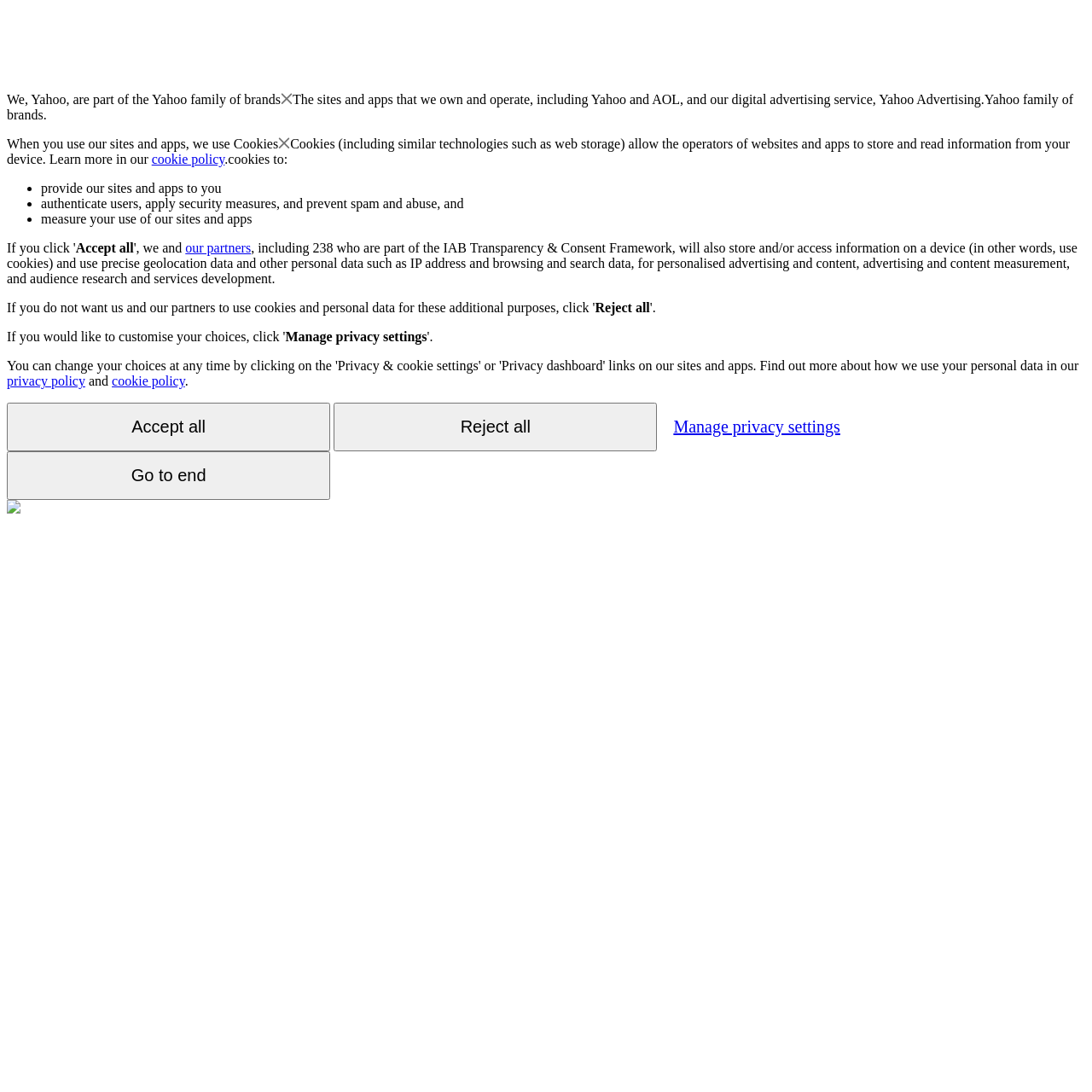Pinpoint the bounding box coordinates of the element that must be clicked to accomplish the following instruction: "Click the 'Manage privacy settings' button". The coordinates should be in the format of four float numbers between 0 and 1, i.e., [left, top, right, bottom].

[0.261, 0.302, 0.391, 0.315]